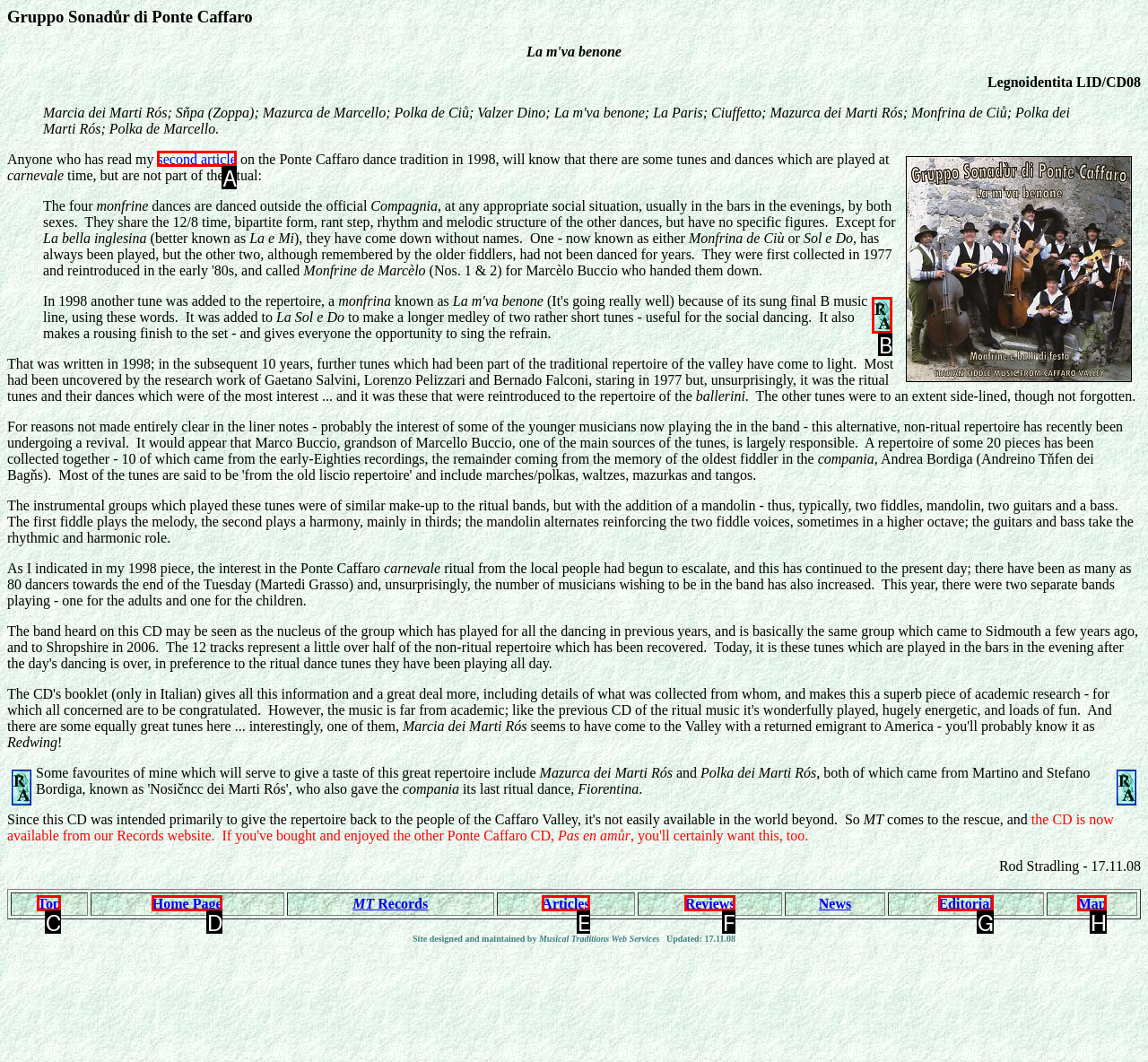Point out the HTML element I should click to achieve the following: play the sound clip Reply with the letter of the selected element.

B